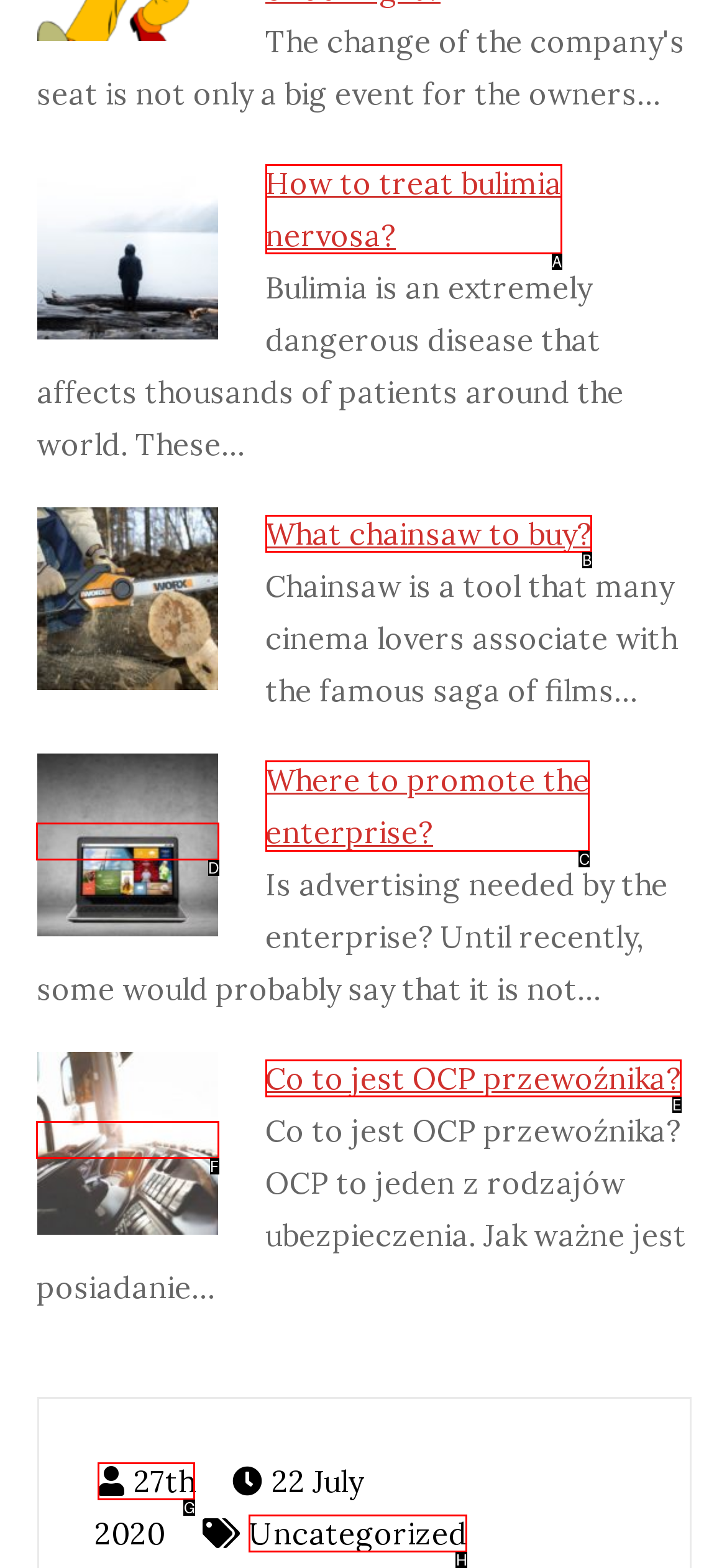Choose the correct UI element to click for this task: Explore where to promote an enterprise Answer using the letter from the given choices.

C